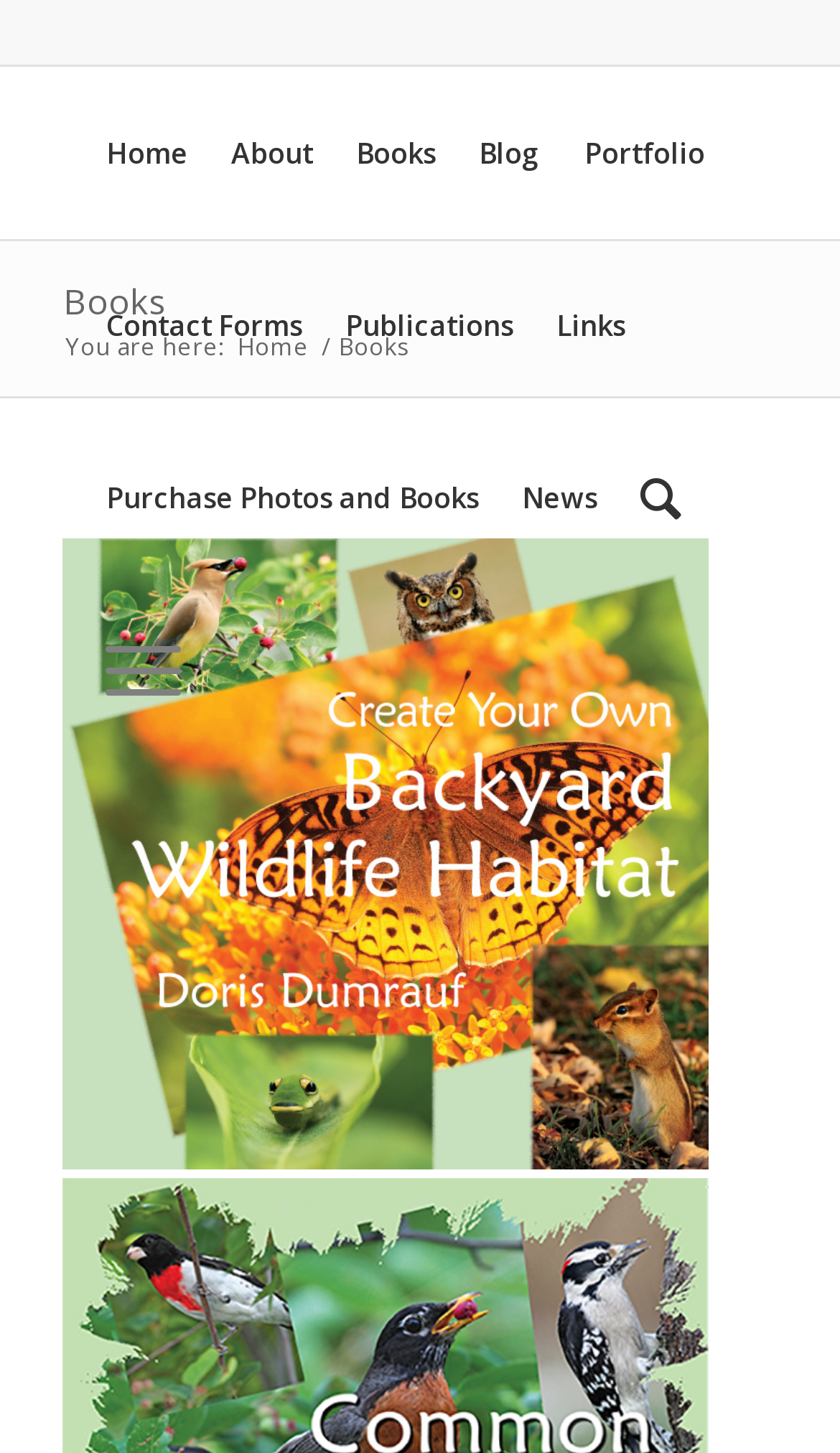Please give a succinct answer using a single word or phrase:
How many sections are there in the navigation menu?

2